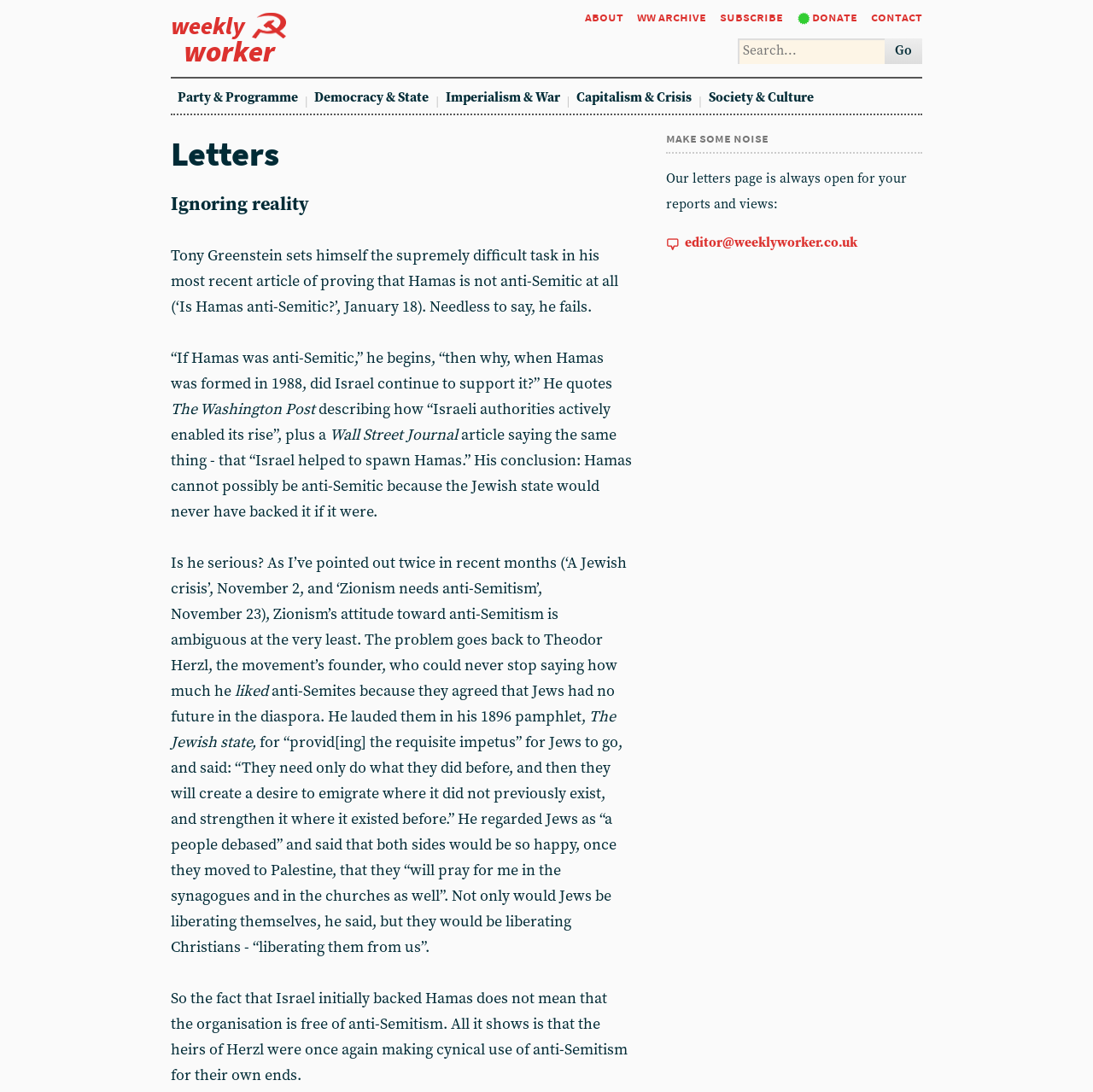Using the information from the screenshot, answer the following question thoroughly:
What is the name of the publication?

The name of the publication can be determined by looking at the heading 'weekly worker' at the top of the webpage, which suggests that it is the title of the publication.